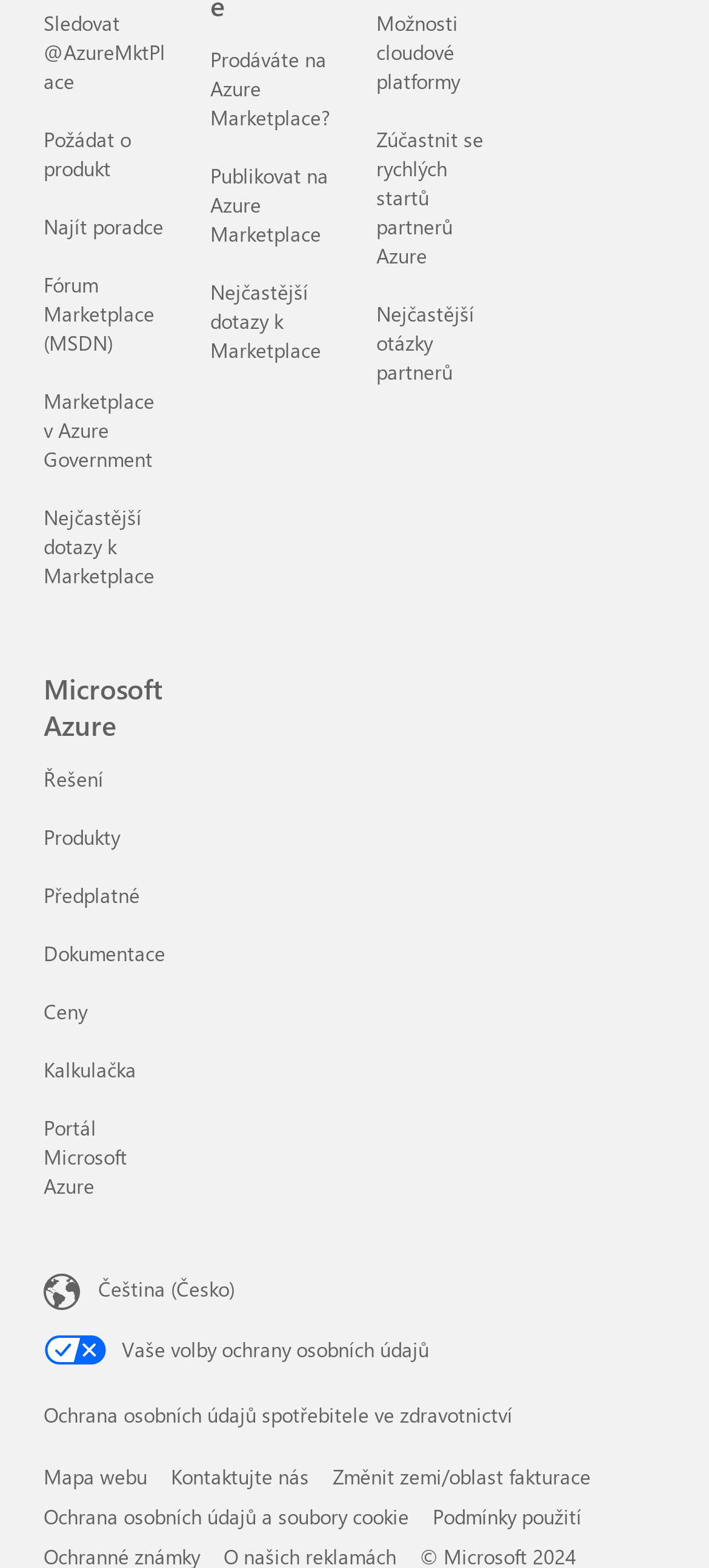Identify the bounding box coordinates of the element to click to follow this instruction: 'Change language settings'. Ensure the coordinates are four float values between 0 and 1, provided as [left, top, right, bottom].

[0.062, 0.81, 0.938, 0.838]